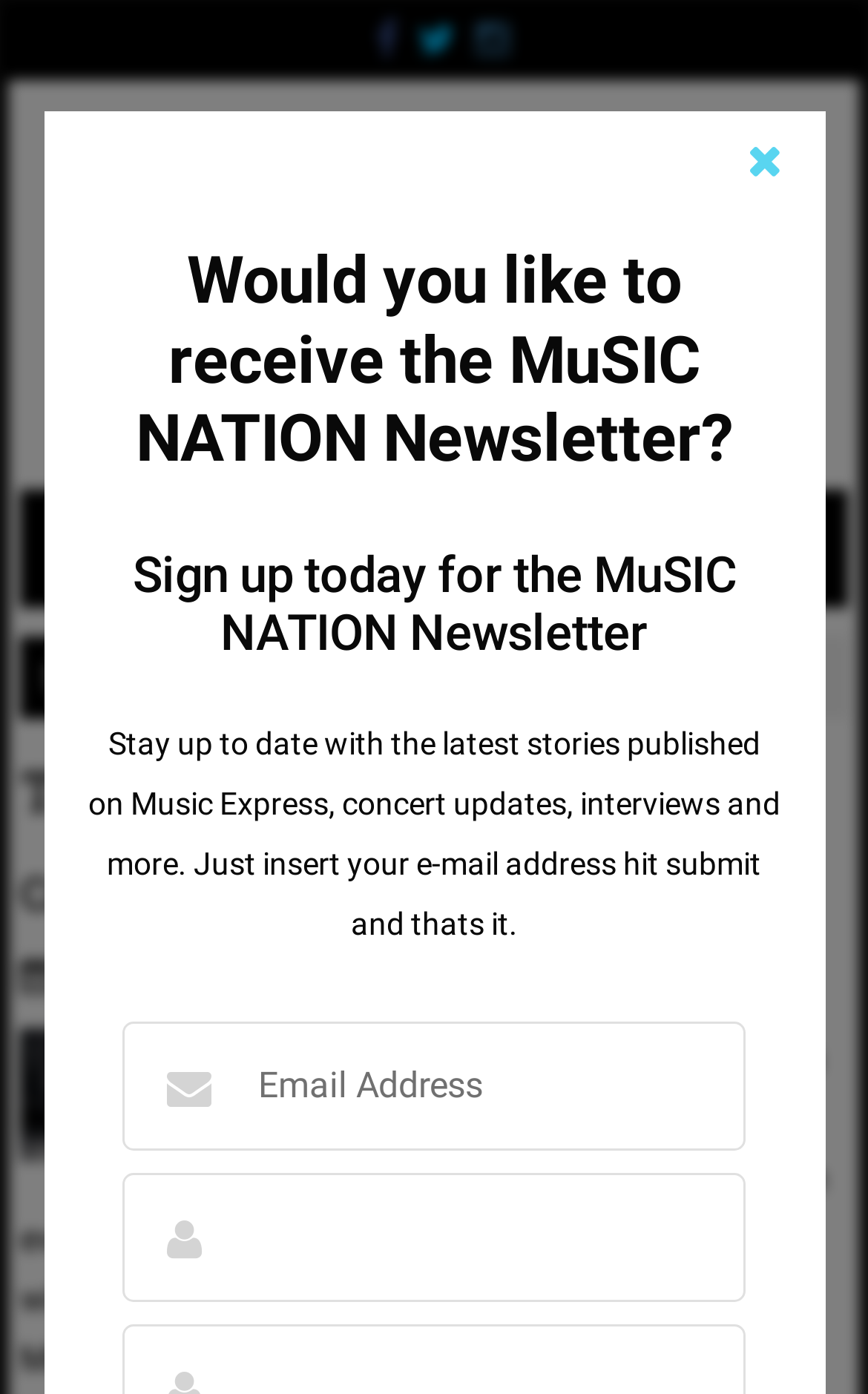Determine the bounding box coordinates for the area you should click to complete the following instruction: "Click the 'MENU' button".

[0.202, 0.364, 0.279, 0.409]